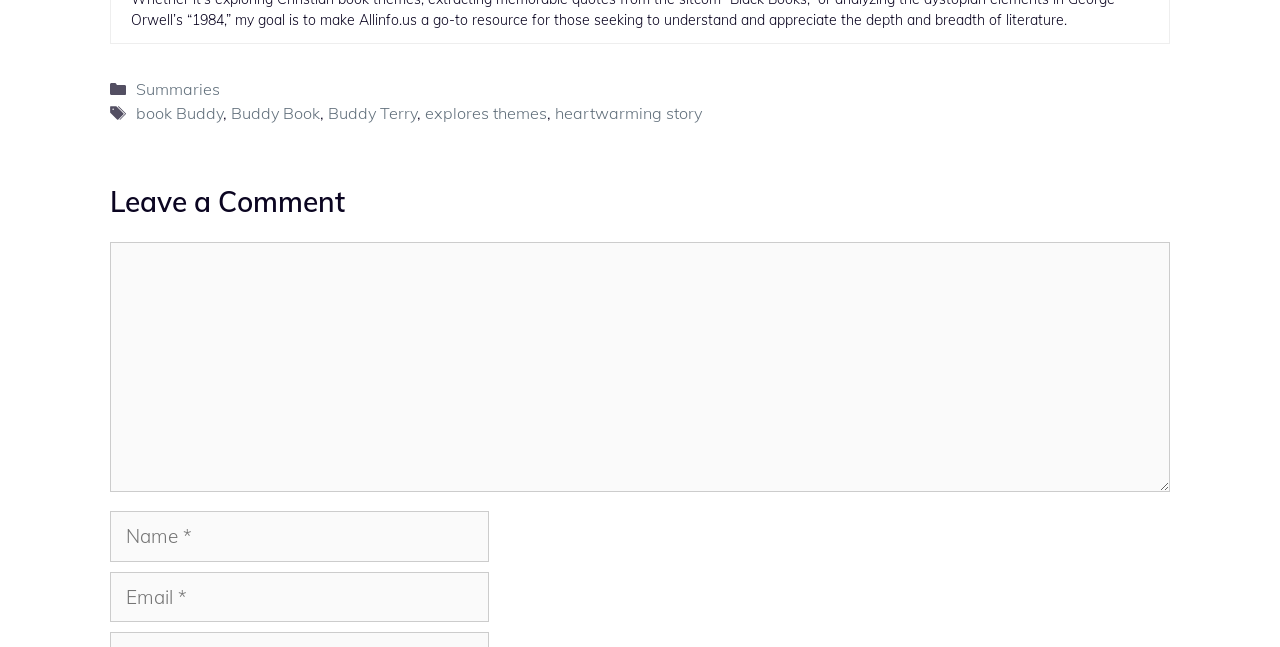Please determine the bounding box coordinates of the element's region to click in order to carry out the following instruction: "Click on the 'Summaries' link". The coordinates should be four float numbers between 0 and 1, i.e., [left, top, right, bottom].

[0.106, 0.122, 0.172, 0.153]